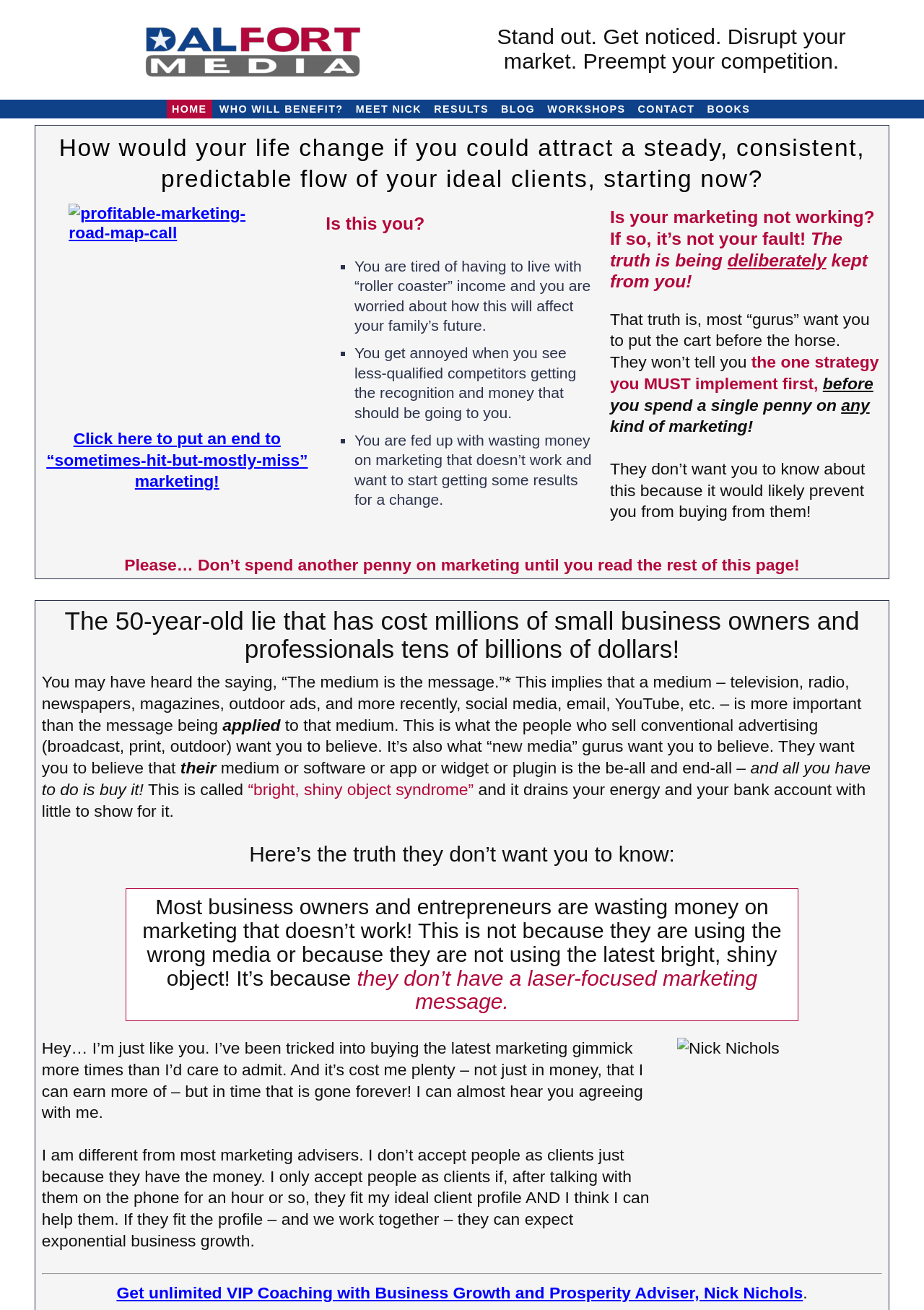Give an in-depth explanation of the webpage layout and content.

This webpage is focused on customer attraction, conversion, and retention strategies for small and medium-sized businesses and professional service providers, both offline and online. 

At the top, there is a logo of "Dalfort Media" with a link to it. Below that, there is a heading that reads "Stand out. Get noticed. Disrupt your market. Preempt your competition." 

To the left of the heading, there are seven links: "HOME", "WHO WILL BENEFIT?", "MEET NICK", "RESULTS", "BLOG", "WORKSHOPS", and "CONTACT". 

Below the heading, there is a blockquote section that contains several elements. At the top, there is a heading that asks how one's life would change if they could attract a steady flow of ideal clients. Next to it, there is a link to a "profitable-marketing-road-map-call" with an image. 

Below that, there is a link to put an end to "sometimes-hit-but-mostly-miss" marketing, followed by a question "Is this you?" and three bullet points describing common frustrations with marketing. 

Next, there is a heading that warns against spending money on marketing until reading the rest of the page. This is followed by several sections of text that discuss the flaws in conventional marketing strategies, including the idea that the medium is more important than the message. 

The page then shifts to a more personal tone, with a heading that introduces Nick Nichols, a business growth and prosperity adviser. There is an image of Nick Nichols, and a section of text that describes his approach to marketing and his ideal client profile. 

Finally, there is a separator line, and a link to get unlimited VIP coaching with Nick Nichols.